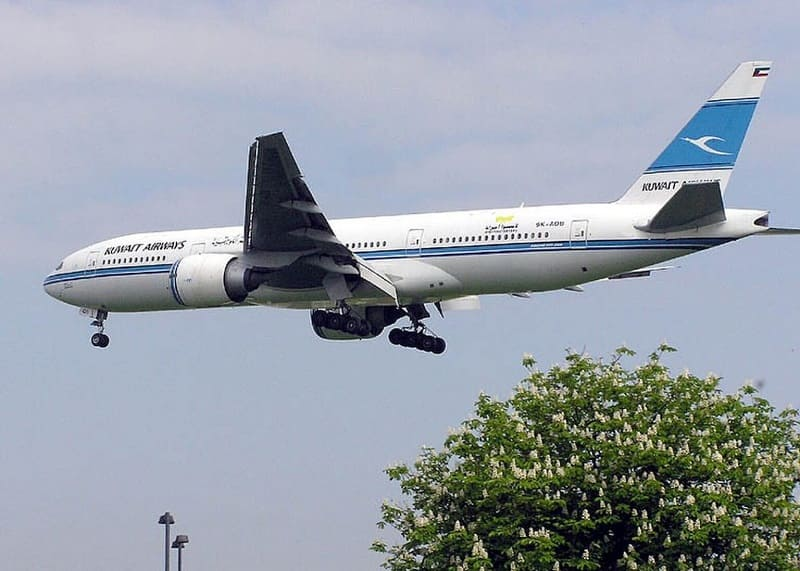Please answer the following question using a single word or phrase: 
What is the aircraft approaching for?

Landing